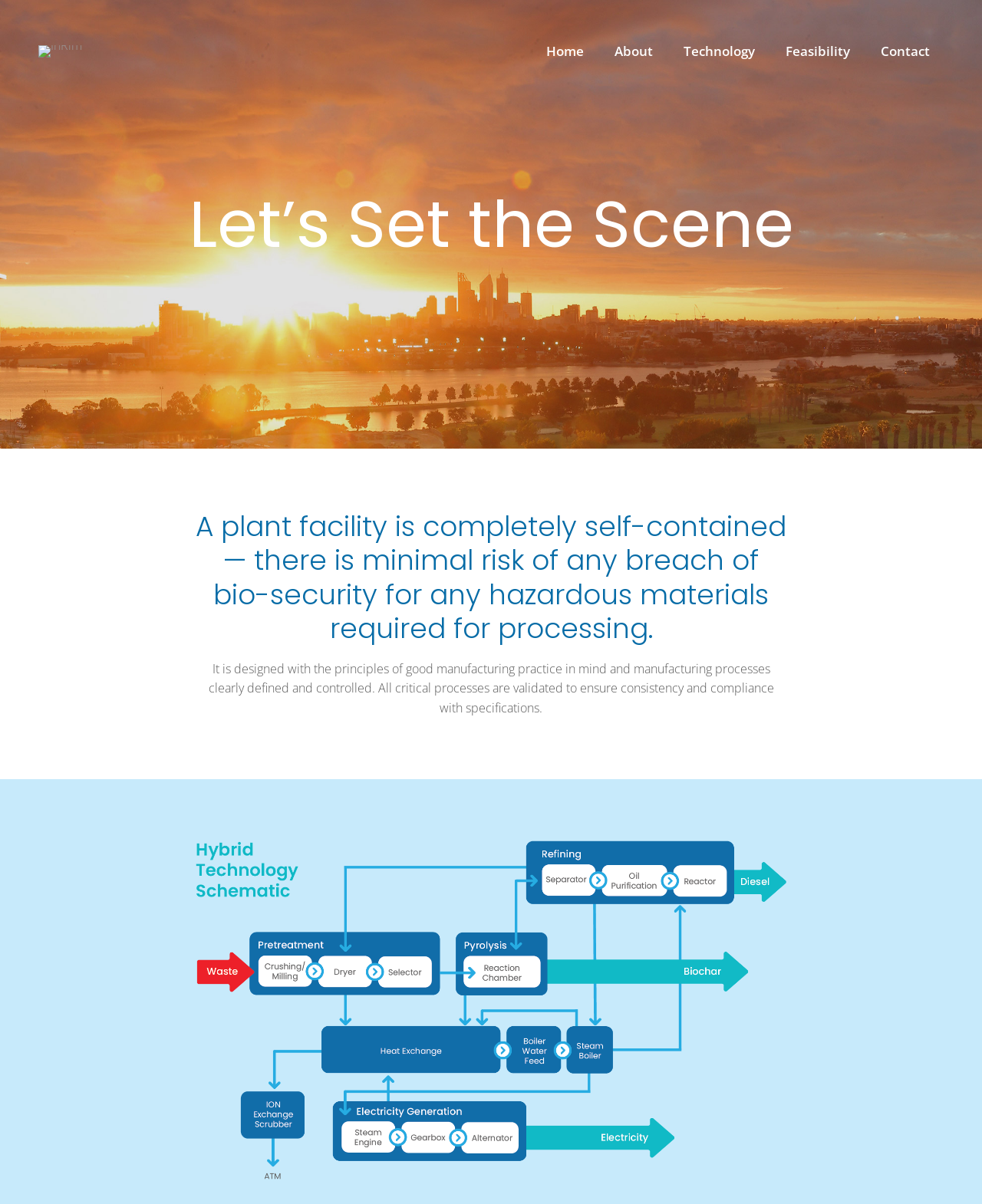Utilize the details in the image to thoroughly answer the following question: What is the purpose of the manufacturing processes?

According to the text 'All critical processes are validated to ensure consistency and compliance with specifications.', the purpose of the manufacturing processes is to ensure compliance with specifications.